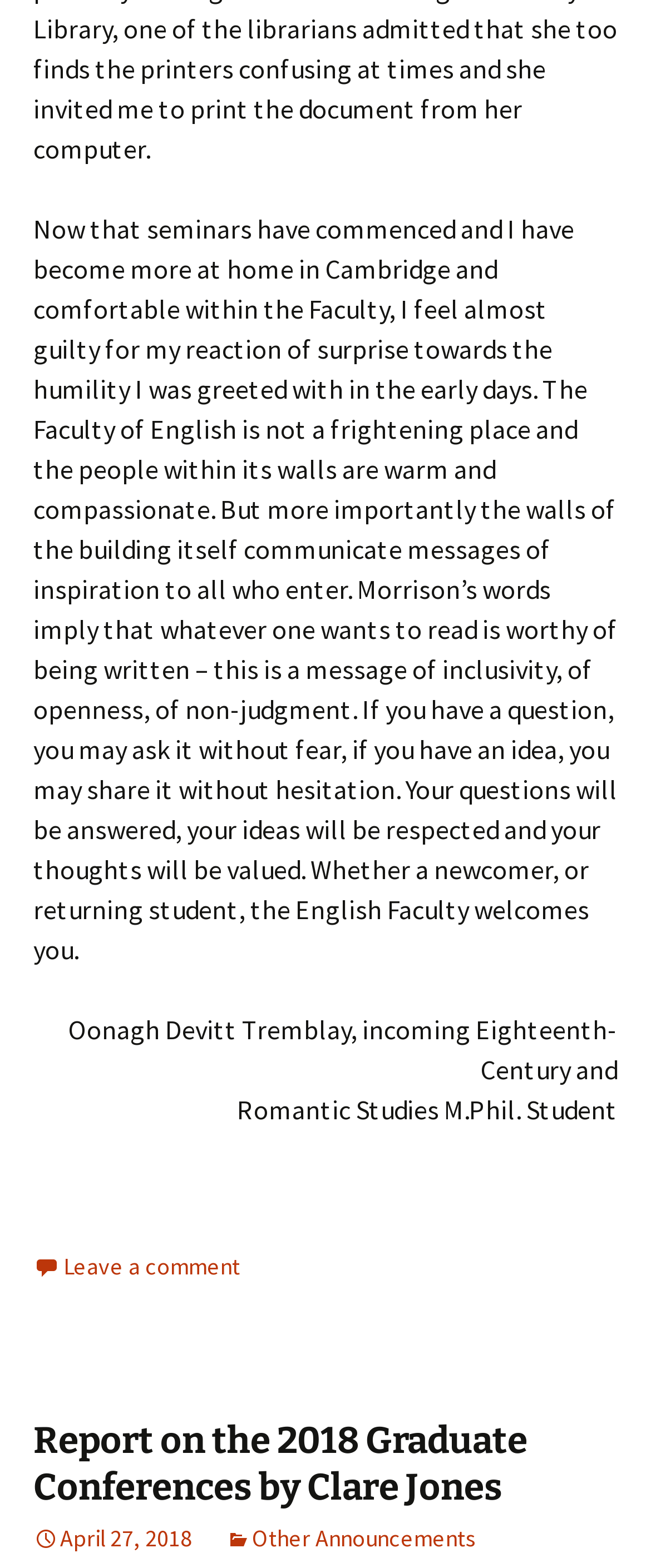When was the report published?
Please respond to the question with a detailed and thorough explanation.

The answer can be found in the link element which contains the text 'April 27, 2018'. This text is likely to be the publication date of the report.